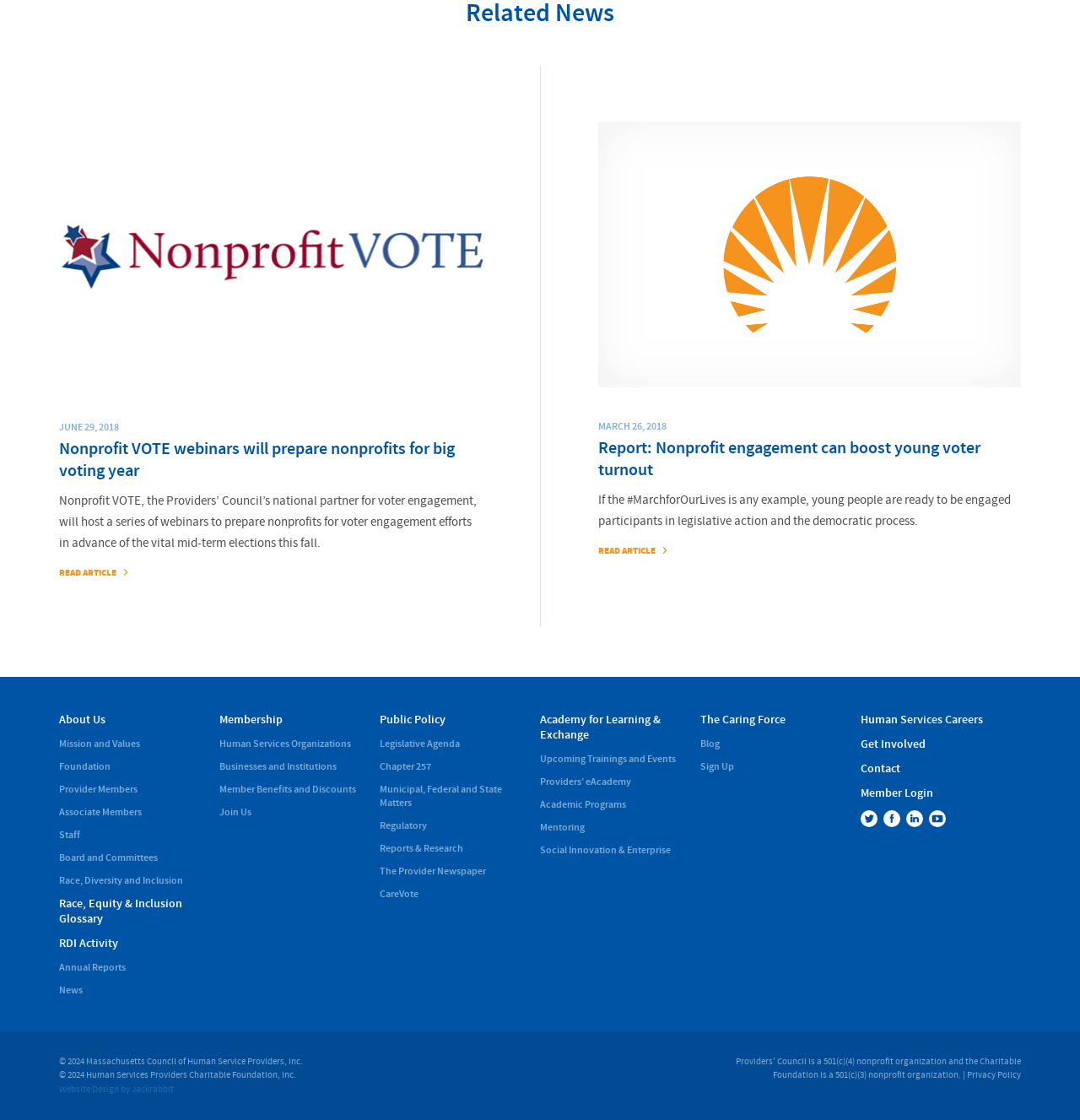Reply to the question with a single word or phrase:
What is the topic of the second article?

Nonprofit engagement and young voter turnout